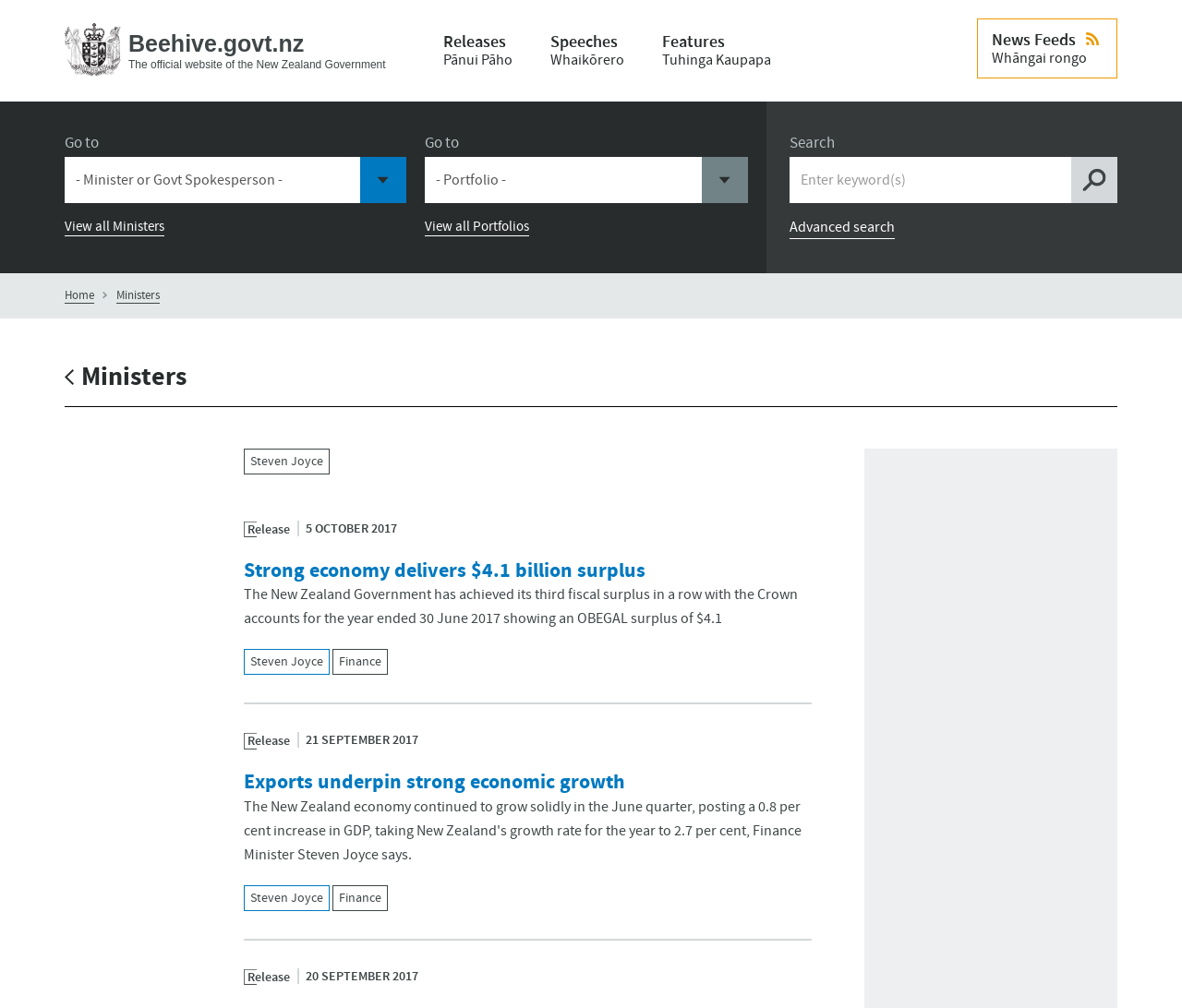Can you determine the bounding box coordinates of the area that needs to be clicked to fulfill the following instruction: "Go to the home page"?

[0.055, 0.023, 0.102, 0.076]